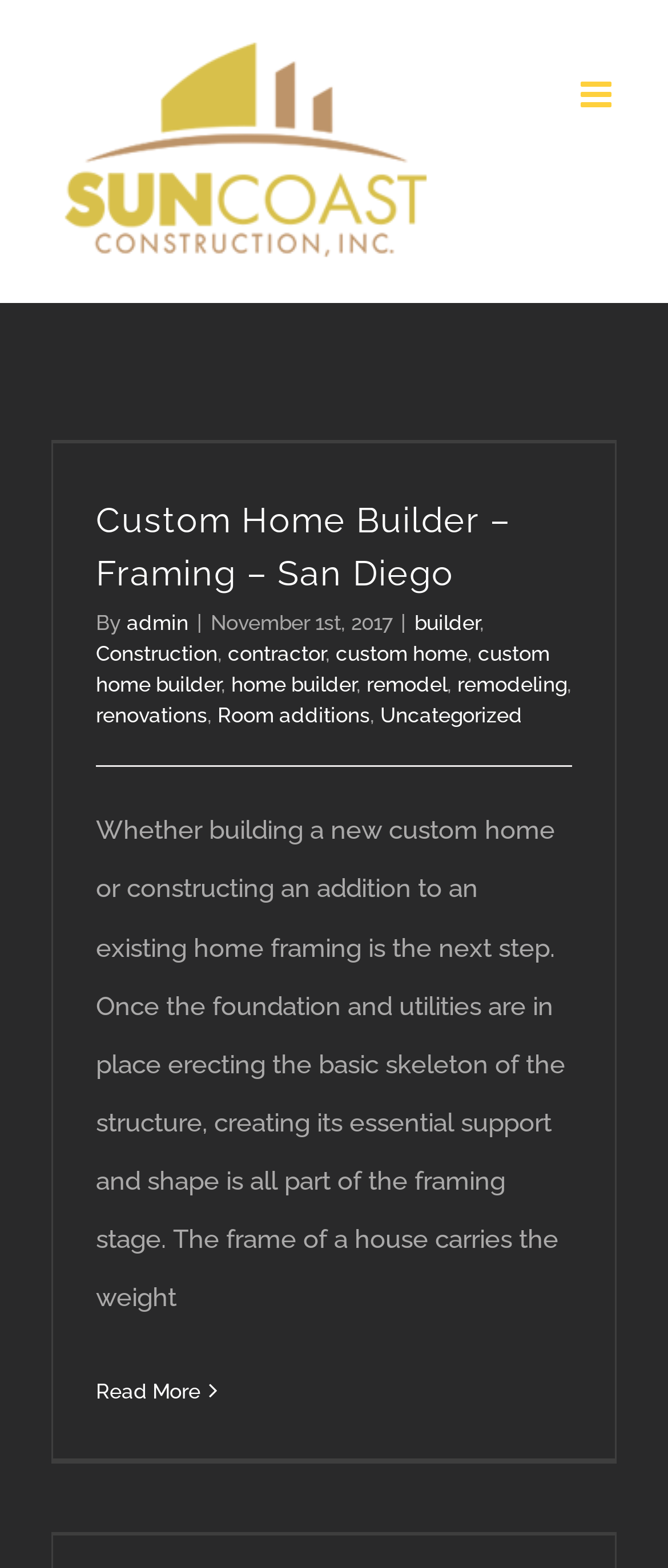Using the details in the image, give a detailed response to the question below:
What is the topic of the article?

The topic of the article is obtained from the heading 'Custom Home Builder – Framing – San Diego' which is a subheading of the article.